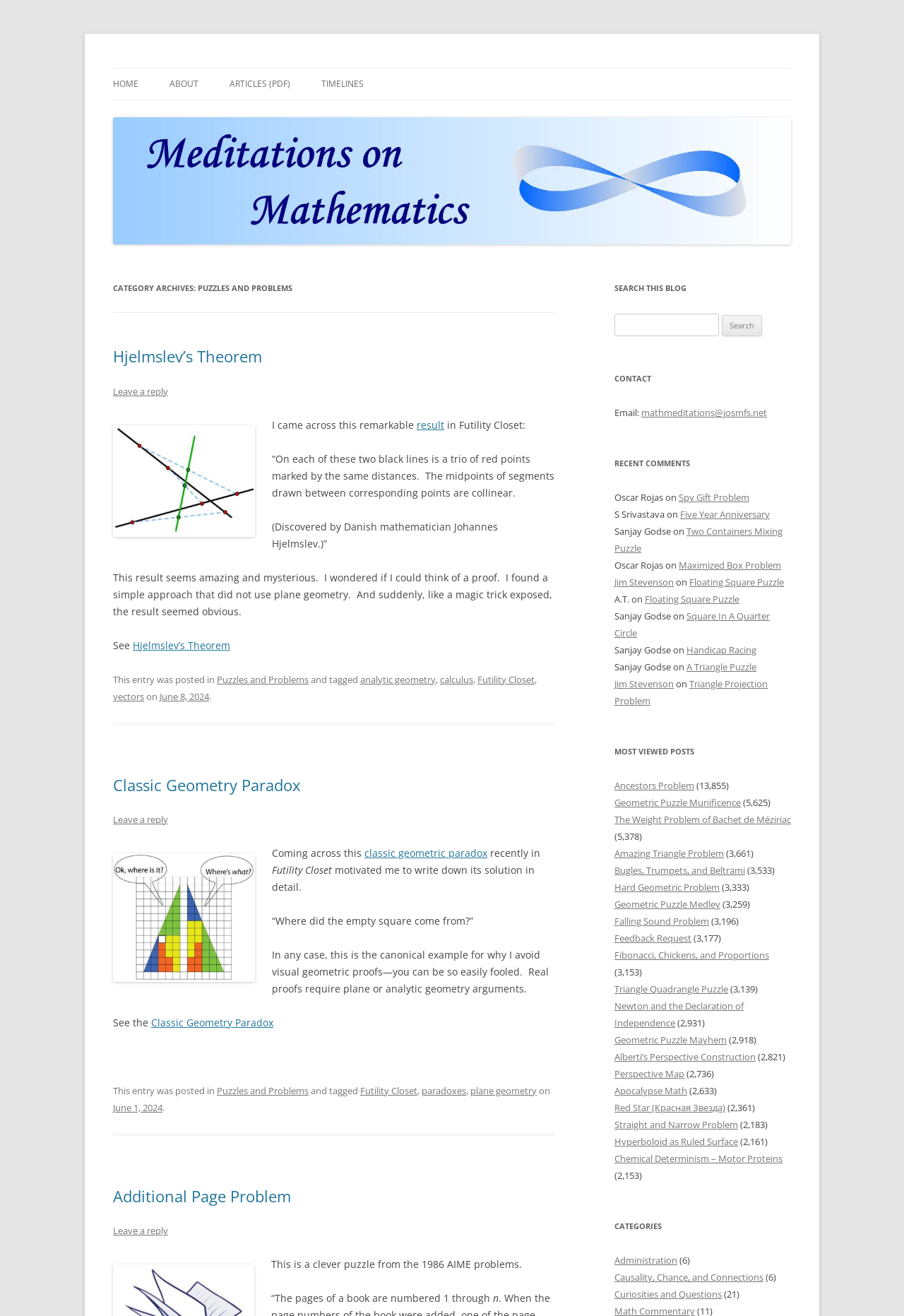What is the name of the blog?
Look at the image and answer the question using a single word or phrase.

Meditations on Mathematics